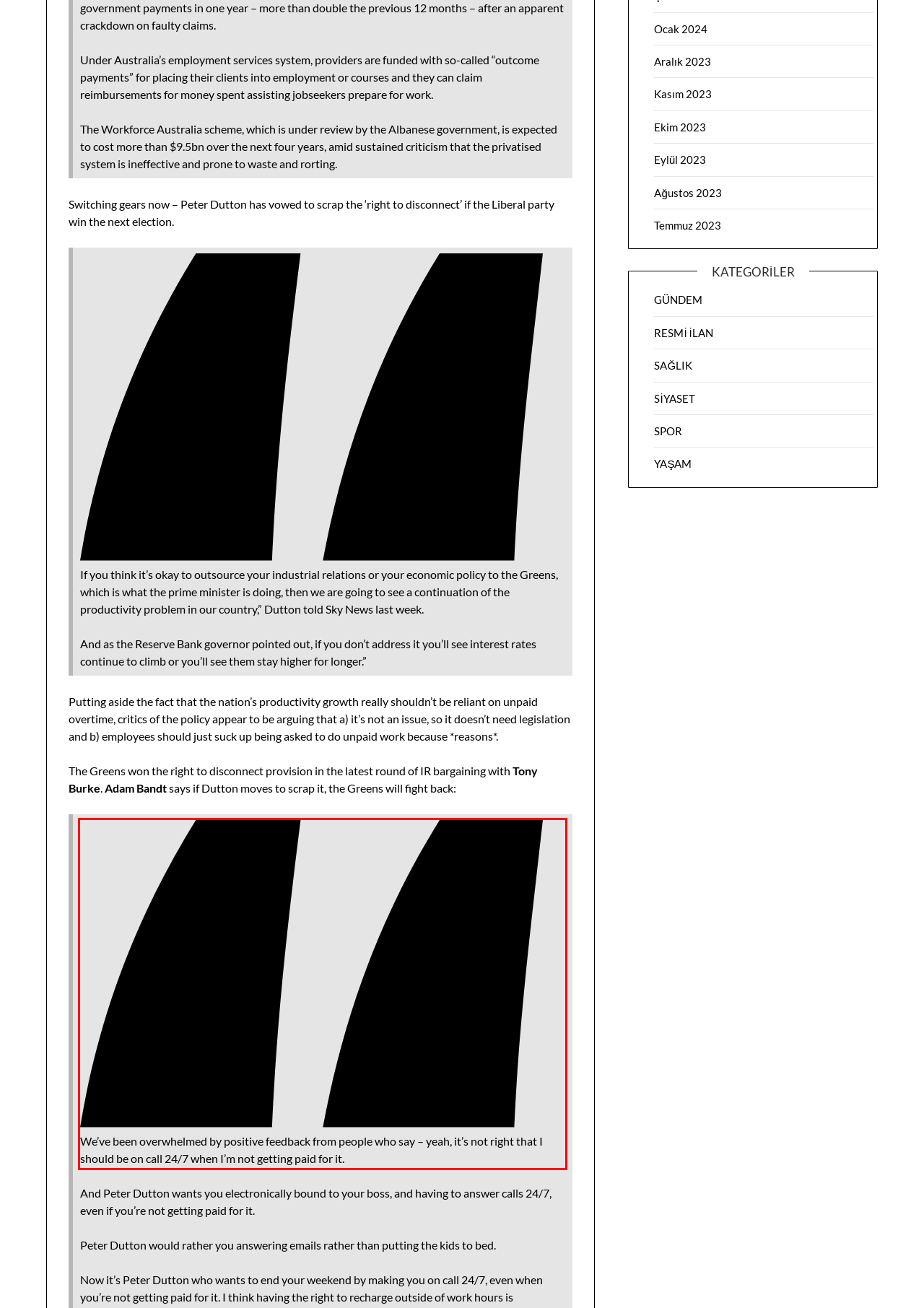Please identify the text within the red rectangular bounding box in the provided webpage screenshot.

We’ve been overwhelmed by positive feedback from people who say – yeah, it’s not right that I should be on call 24/7 when I’m not getting paid for it.